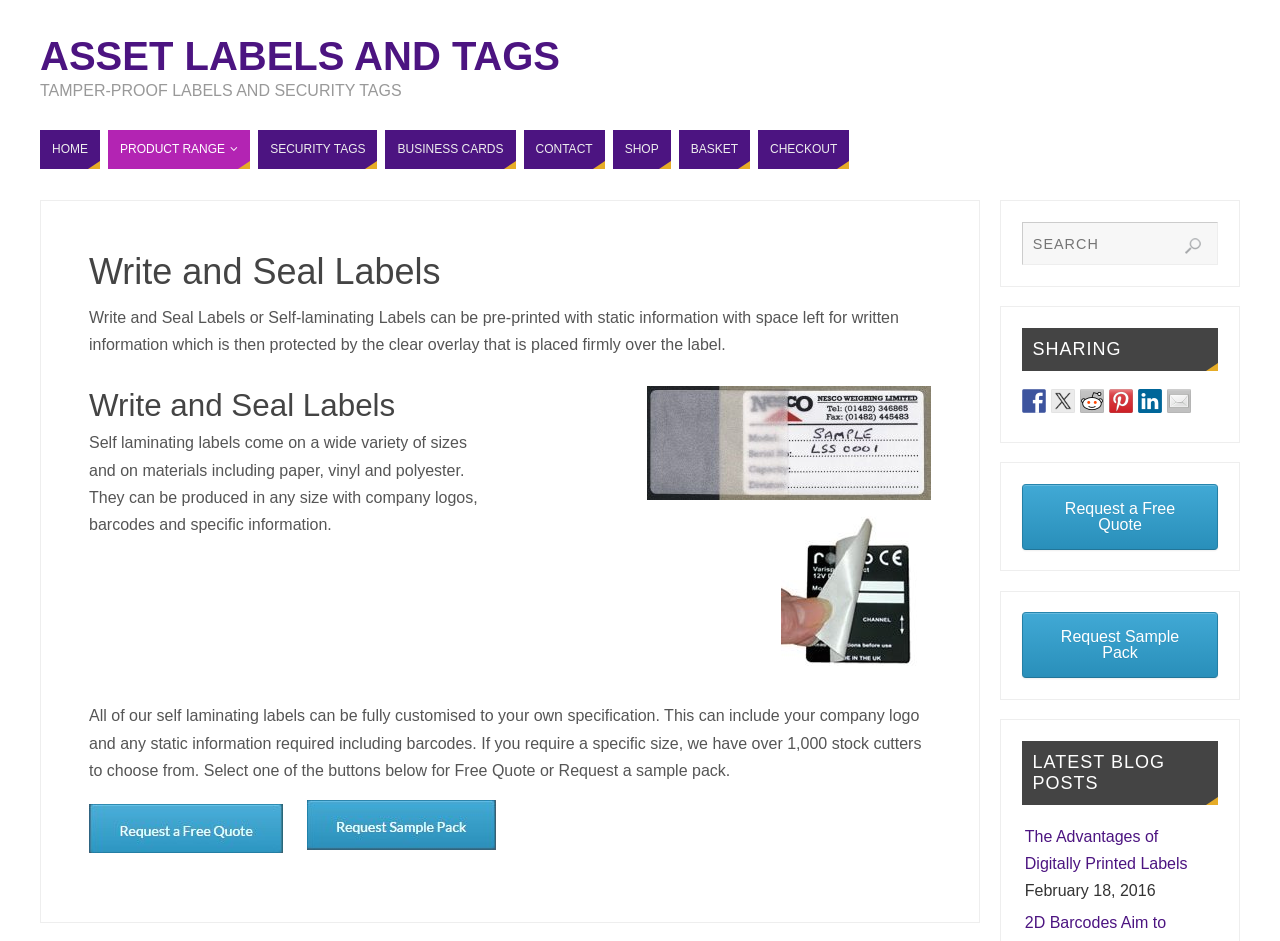Please specify the bounding box coordinates for the clickable region that will help you carry out the instruction: "Share on Facebook".

[0.798, 0.413, 0.817, 0.438]